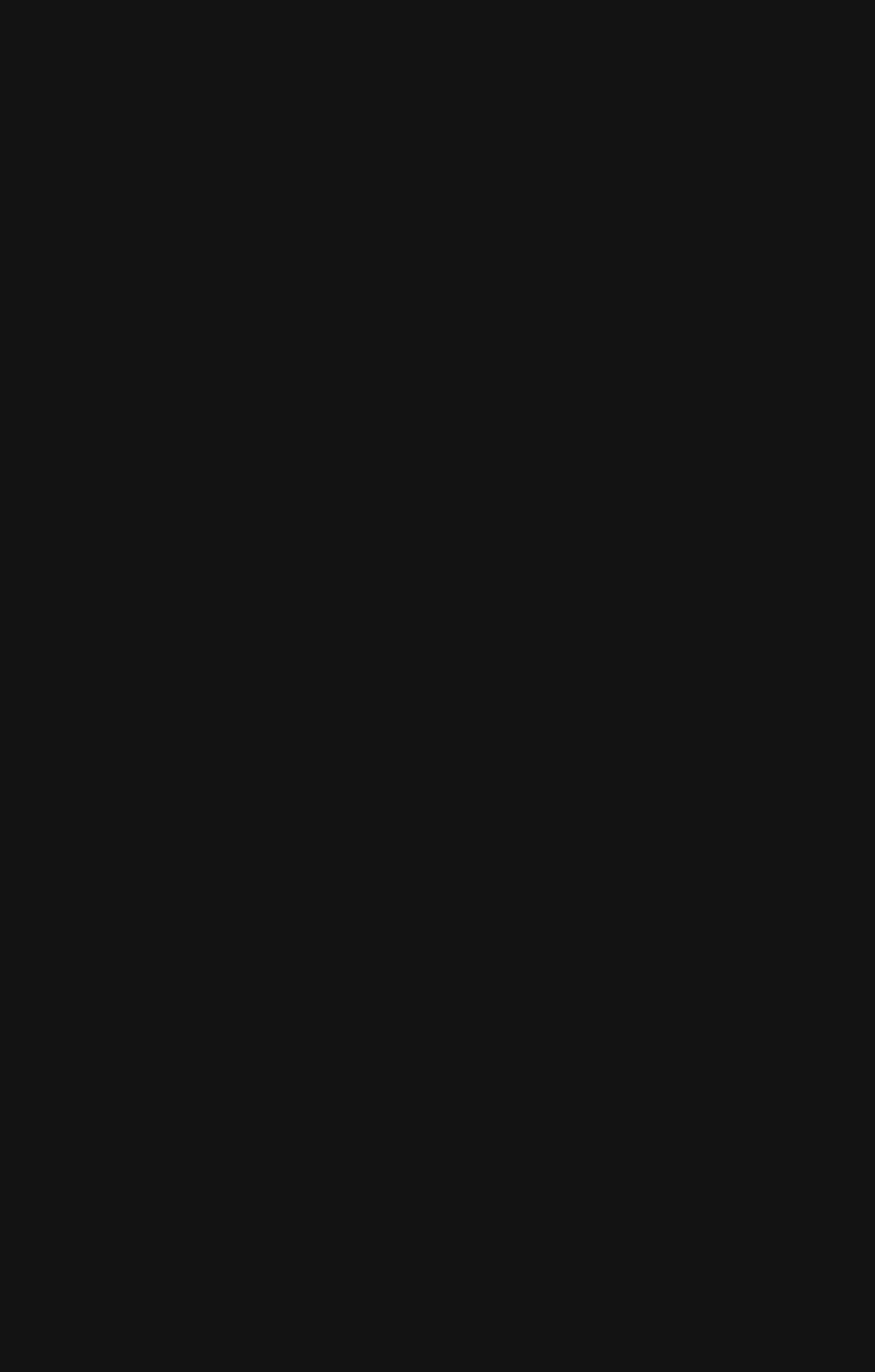What is the purpose of the webpage?
Kindly offer a detailed explanation using the data available in the image.

The purpose of the webpage is to reveal tips and tricks on how to book cheap Business Class tickets, as stated in the text 'We are going to reveal the most useful tips & tricks on how to book cheap Business Class'.